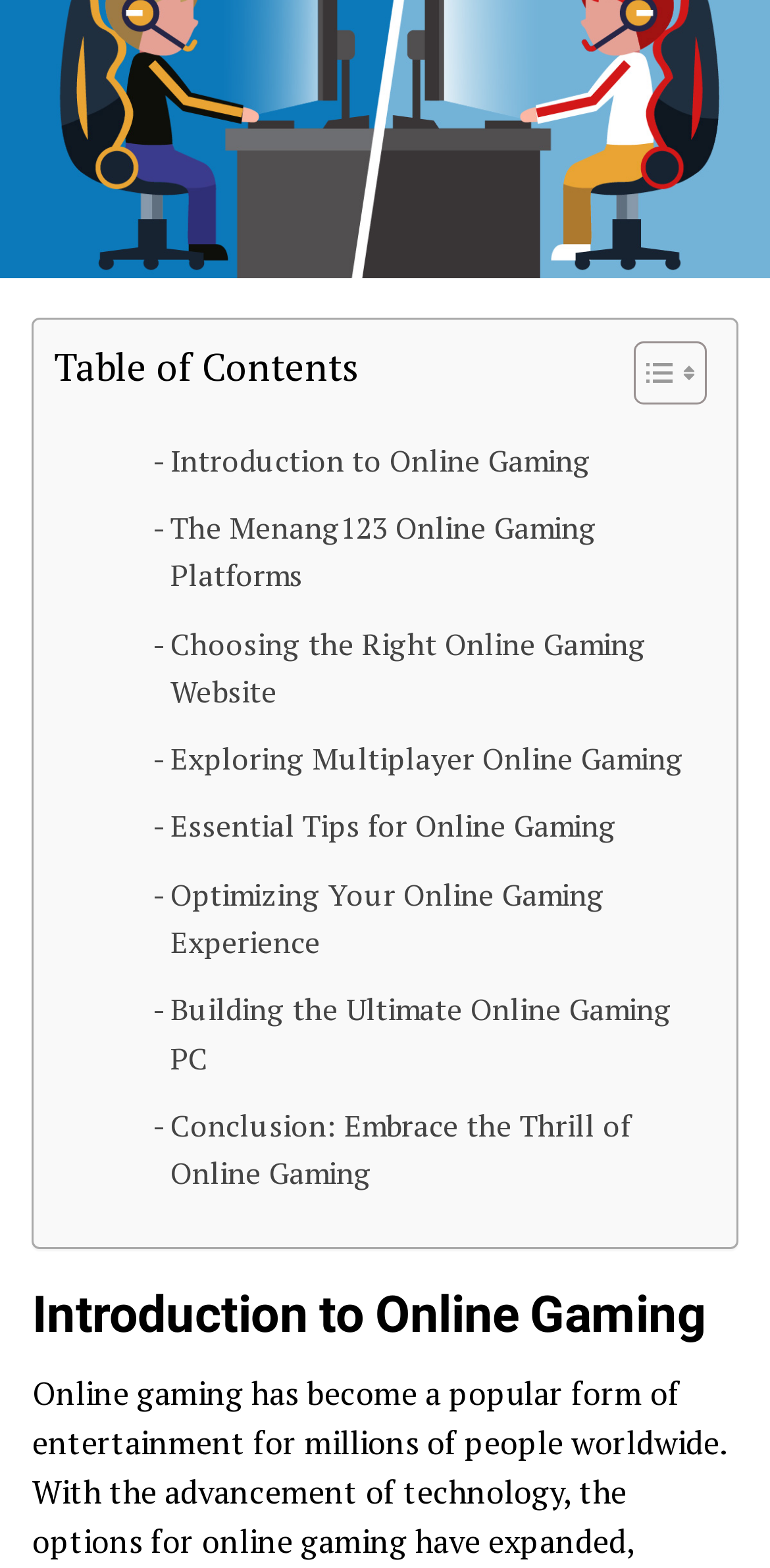Given the element description The Menang123 Online Gaming Platforms, specify the bounding box coordinates of the corresponding UI element in the format (top-left x, top-left y, bottom-right x, bottom-right y). All values must be between 0 and 1.

[0.198, 0.321, 0.904, 0.382]